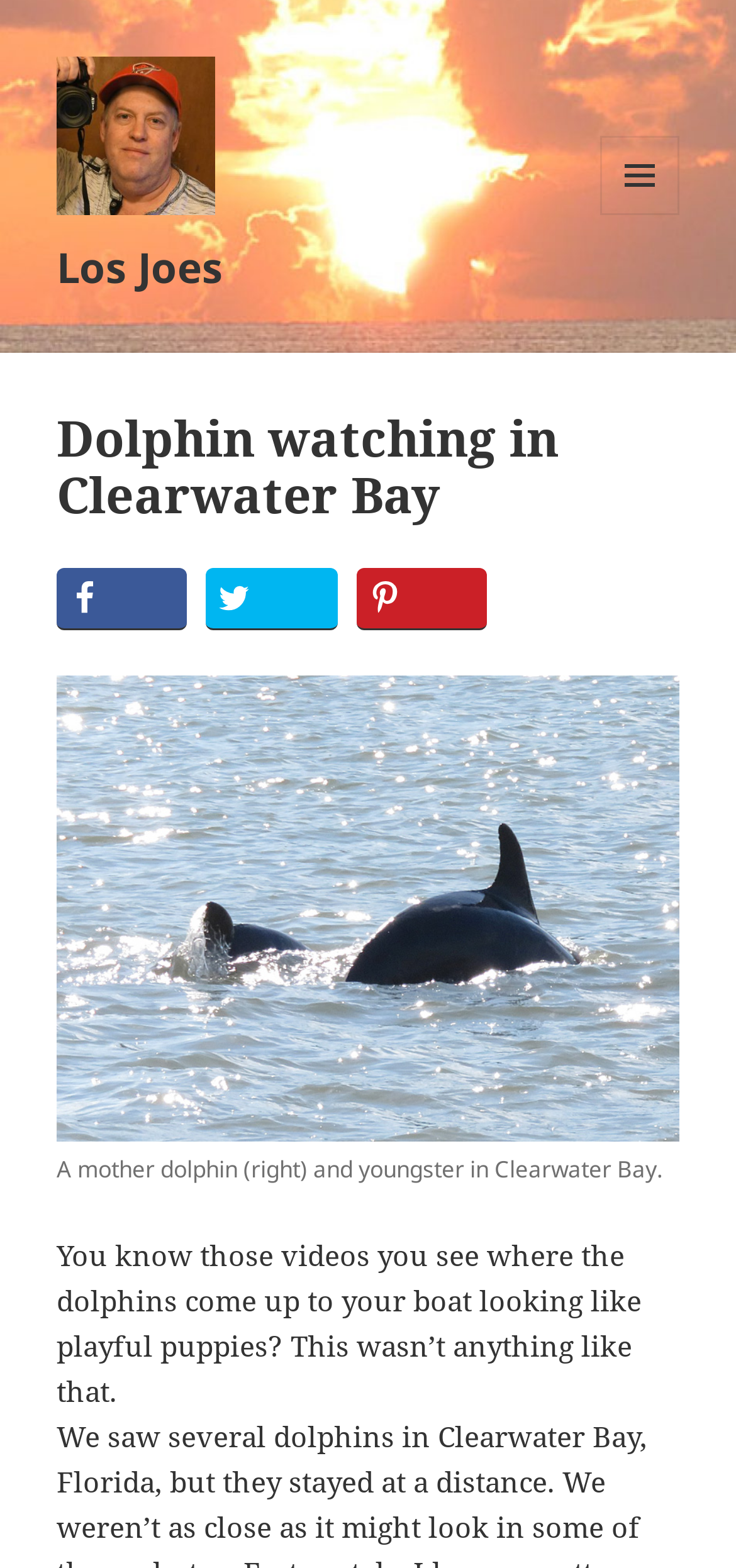What is the tone of the text?
Please look at the screenshot and answer using one word or phrase.

Humorous